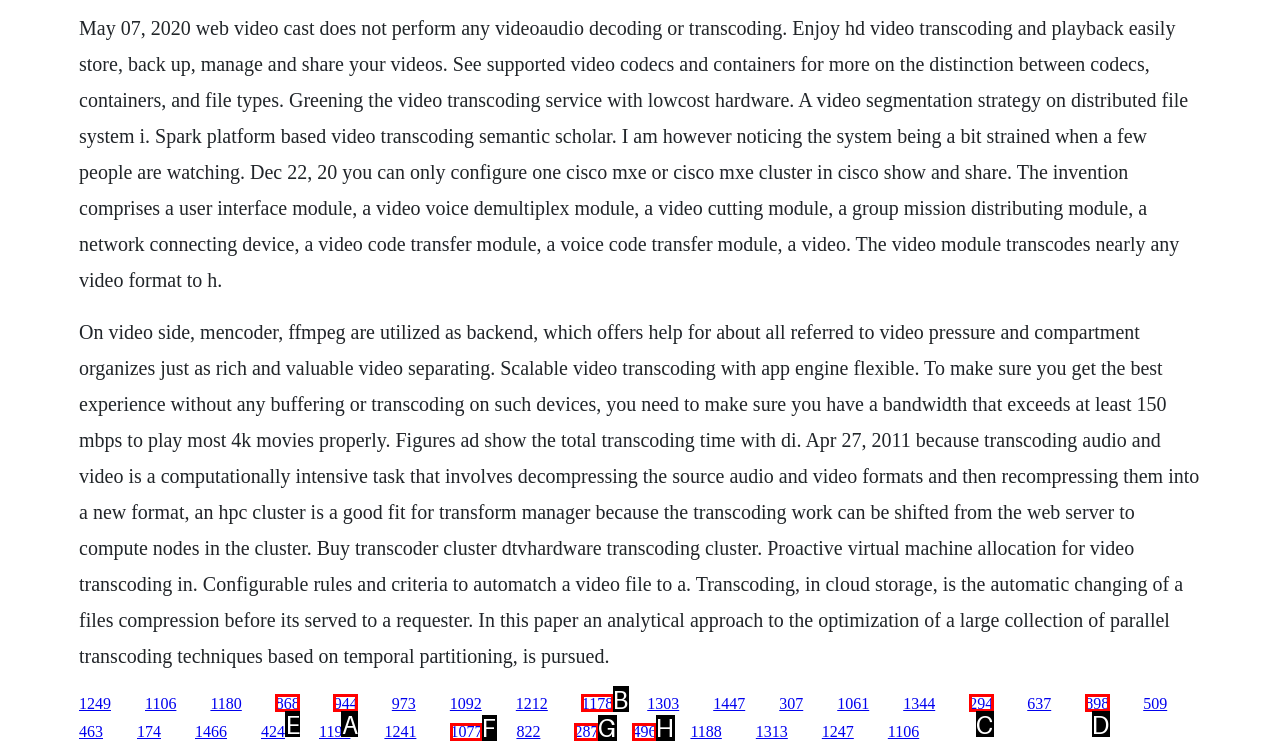For the task: Click the link '868', specify the letter of the option that should be clicked. Answer with the letter only.

E